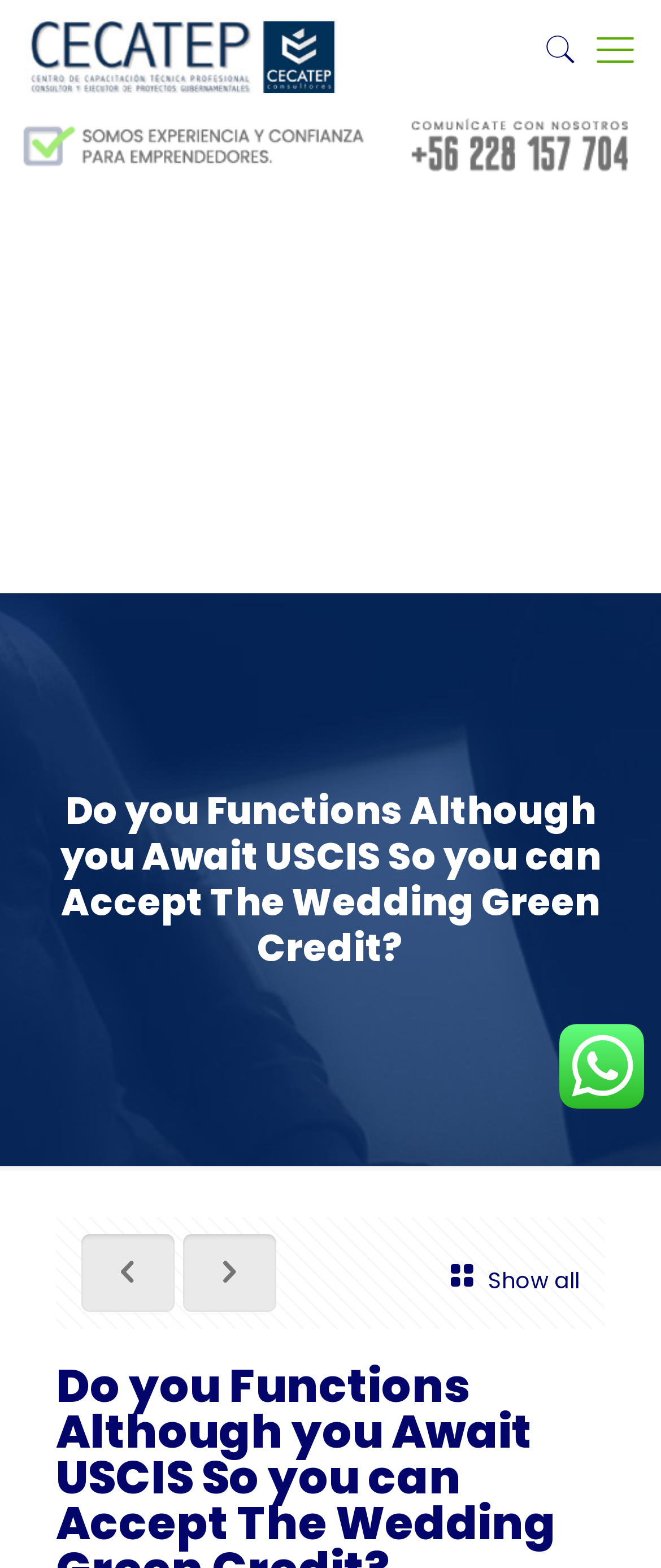Give a concise answer of one word or phrase to the question: 
What is the function of the 'Show all' button?

Show all